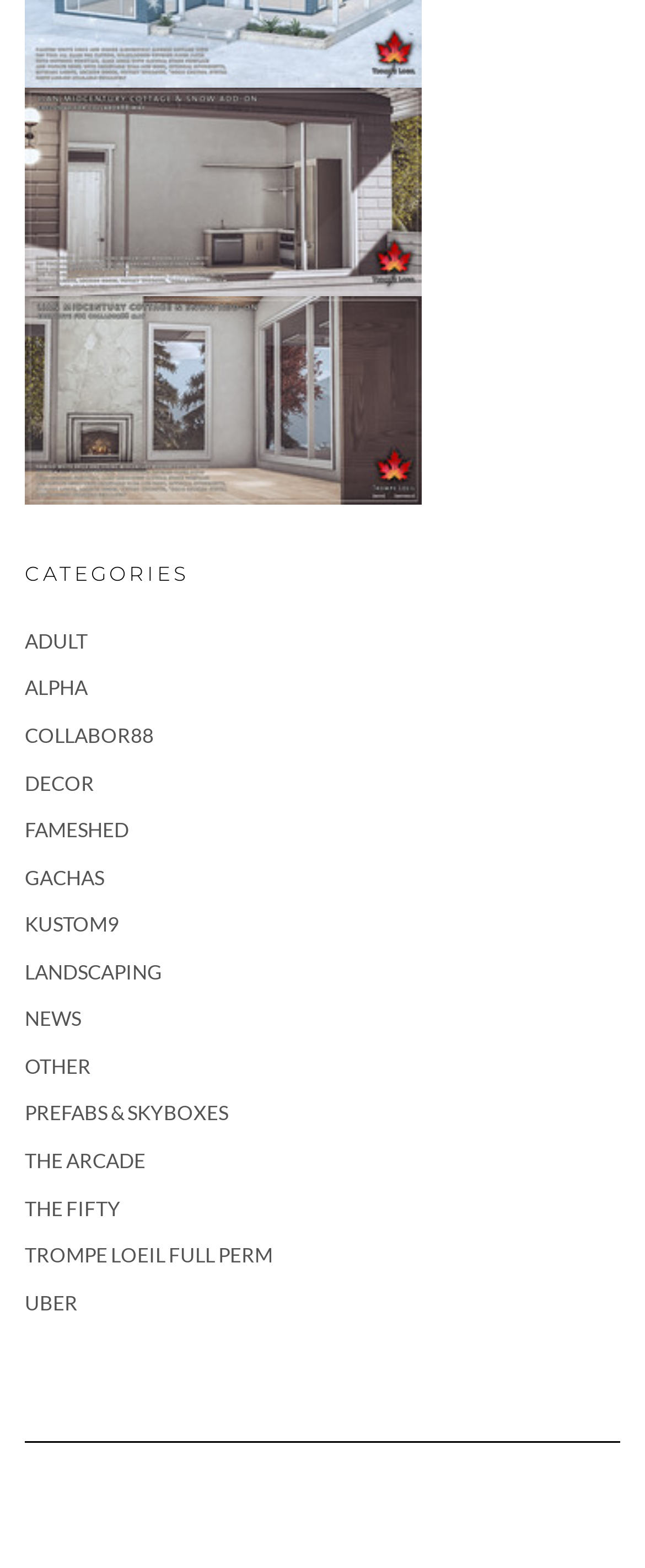Please respond in a single word or phrase: 
What categories are available on the webpage?

Multiple categories